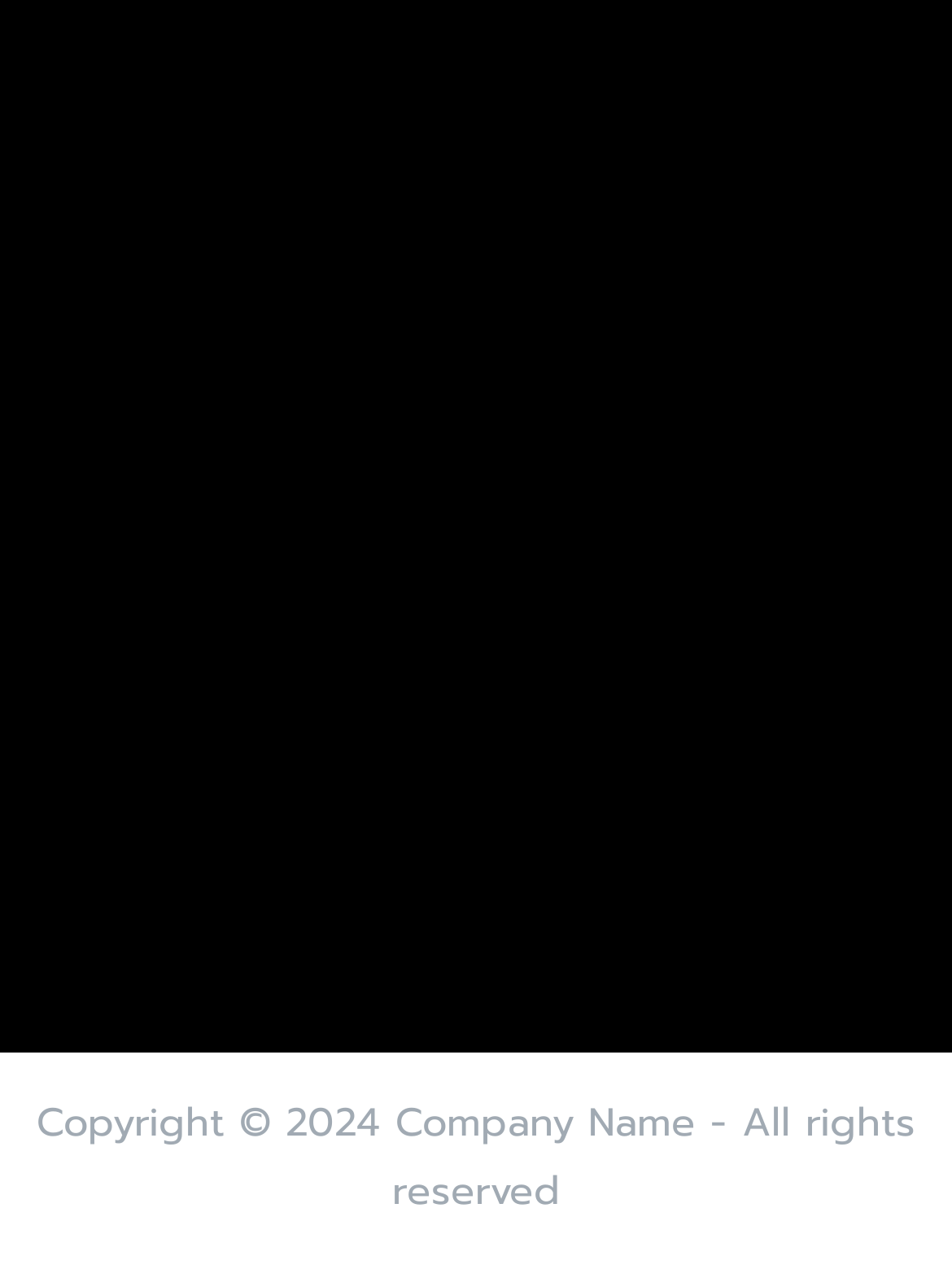Answer the question below in one word or phrase:
What is the copyright year?

2024